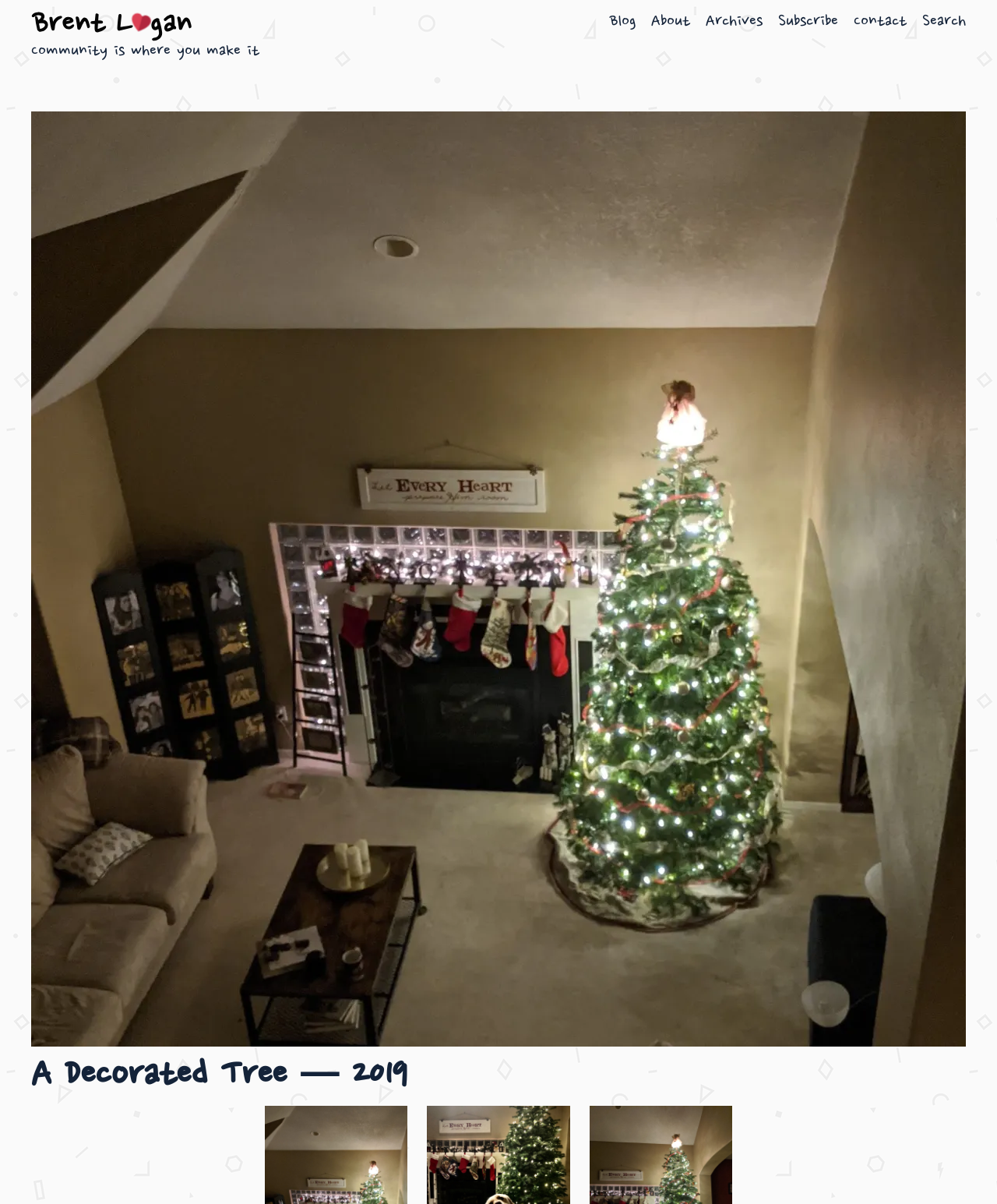Please determine the bounding box coordinates for the UI element described here. Use the format (top-left x, top-left y, bottom-right x, bottom-right y) with values bounded between 0 and 1: About

[0.653, 0.01, 0.692, 0.026]